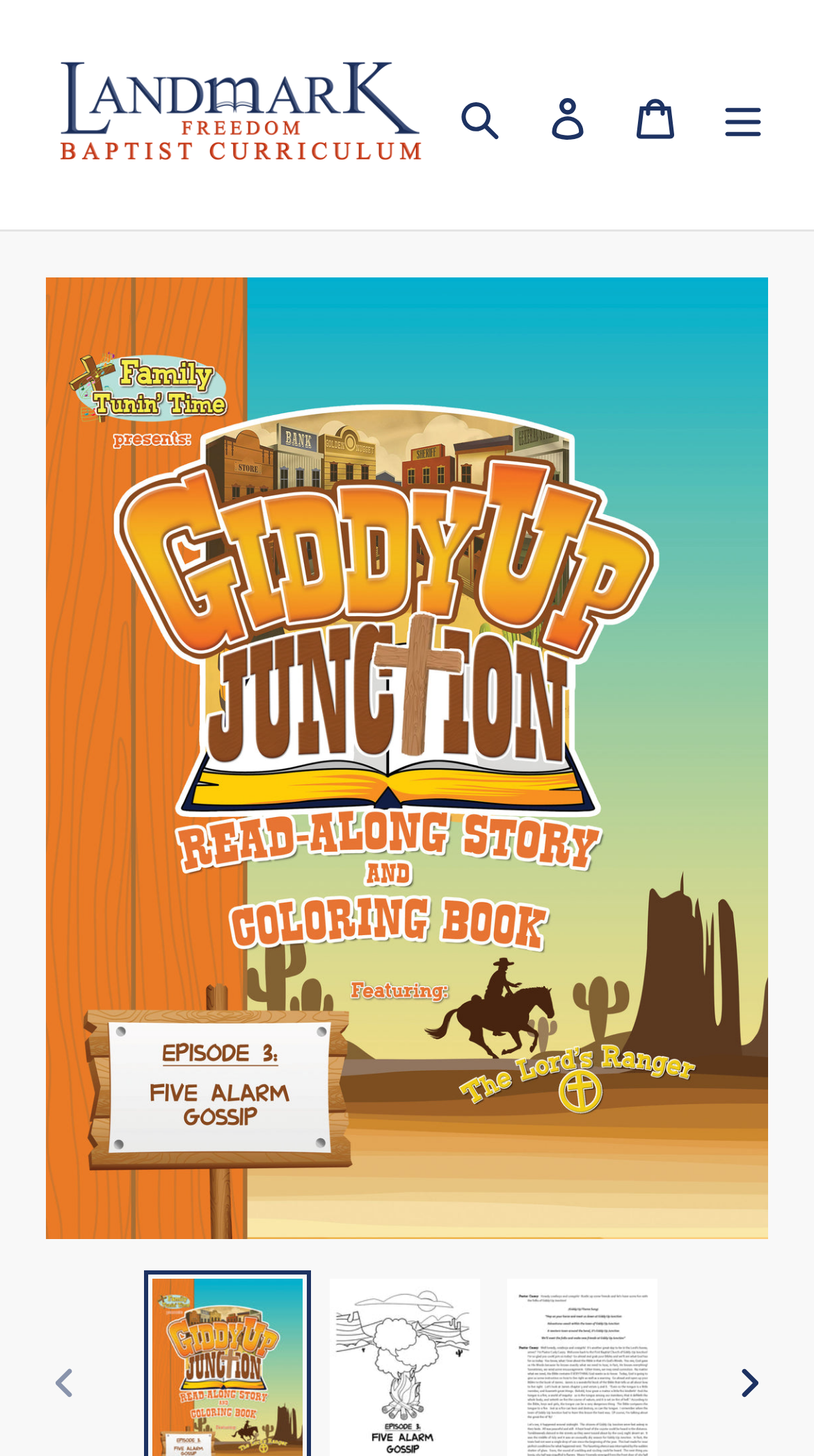Provide your answer to the question using just one word or phrase: What is the name of the curriculum?

Landmark's Freedom Baptist Curriculum